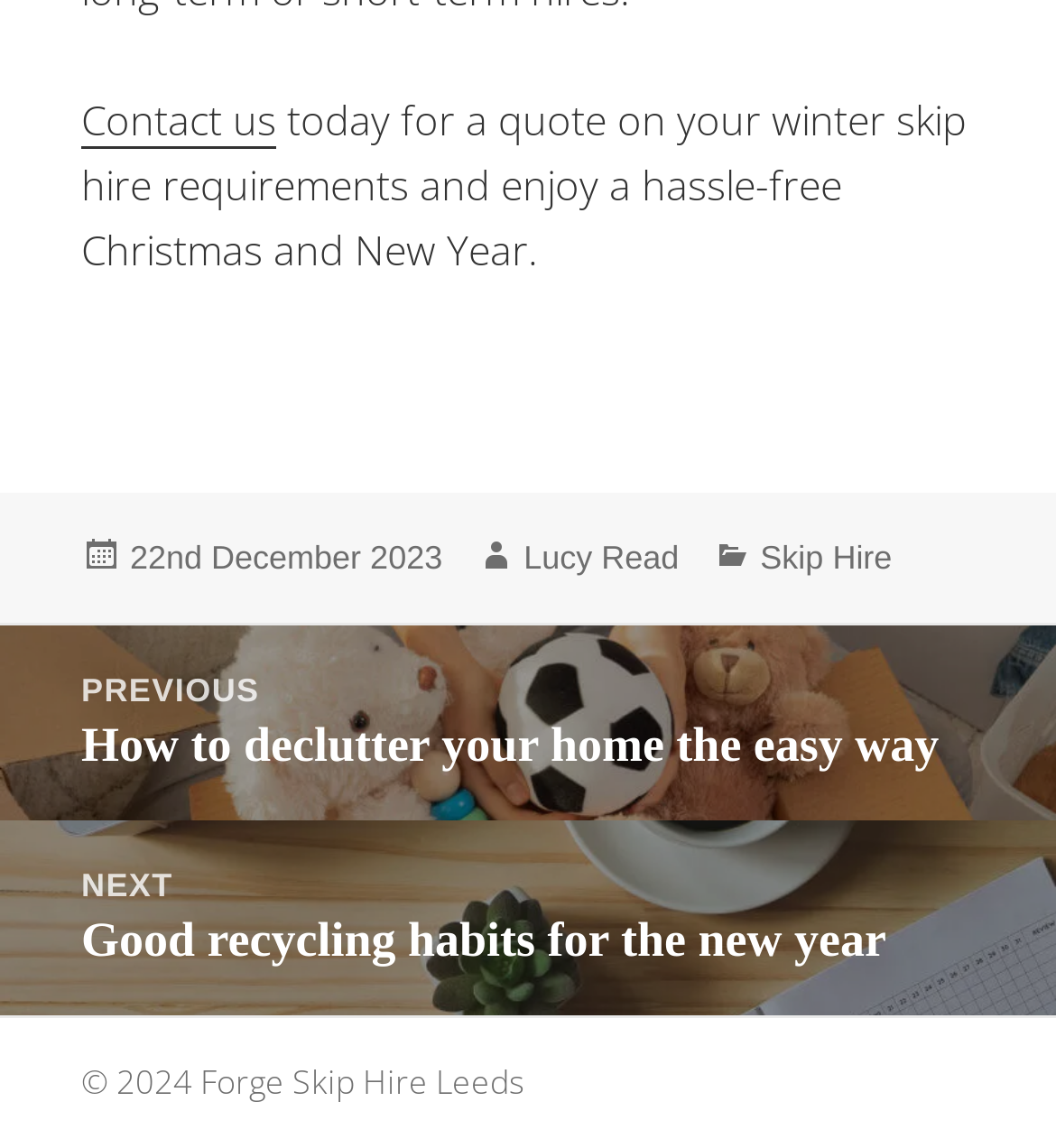Extract the bounding box coordinates for the UI element described by the text: "Contact us". The coordinates should be in the form of [left, top, right, bottom] with values between 0 and 1.

[0.077, 0.08, 0.261, 0.129]